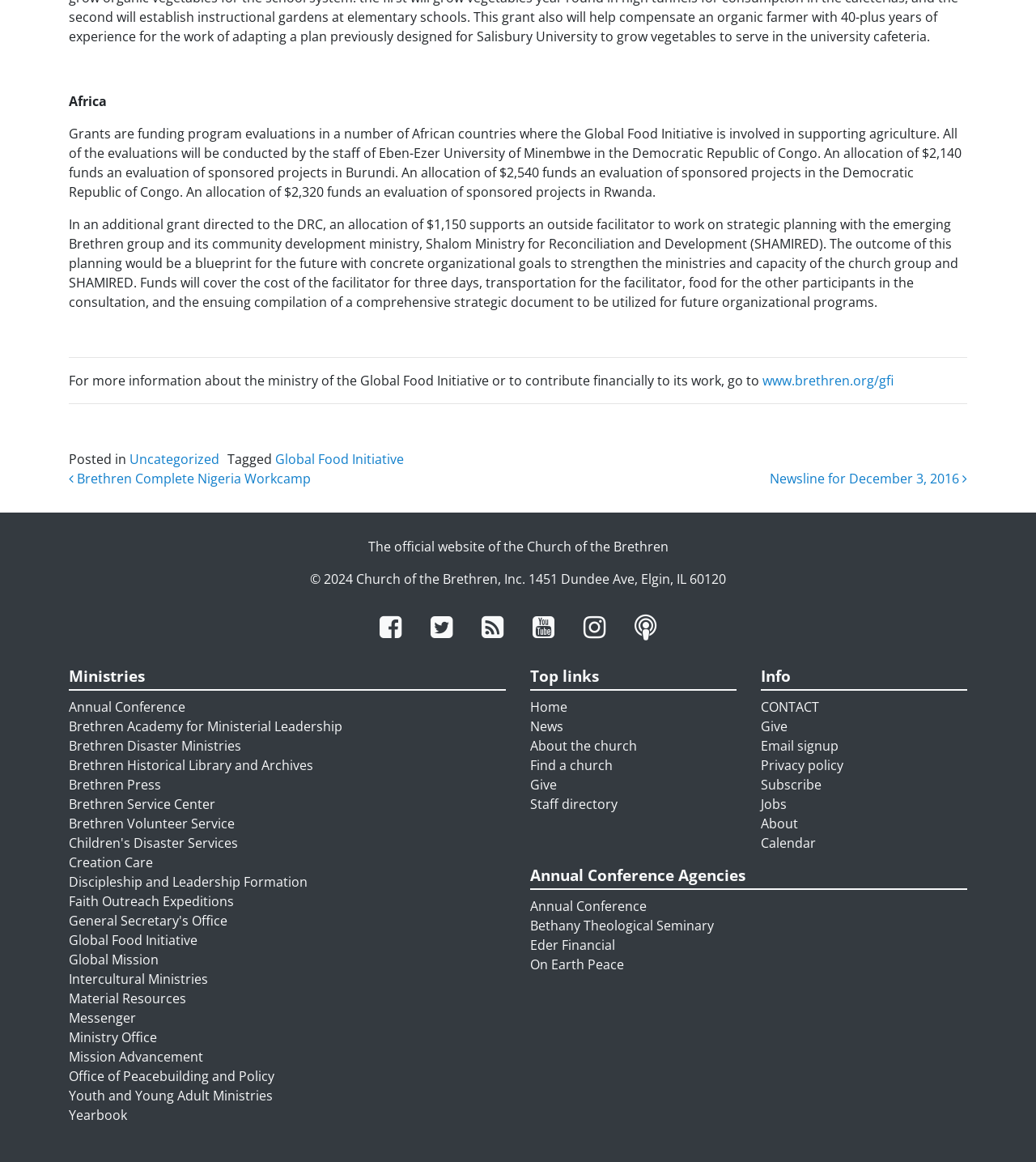Determine the bounding box coordinates of the clickable element to complete this instruction: "Read the post about Africa grants". Provide the coordinates in the format of four float numbers between 0 and 1, [left, top, right, bottom].

[0.066, 0.107, 0.928, 0.173]